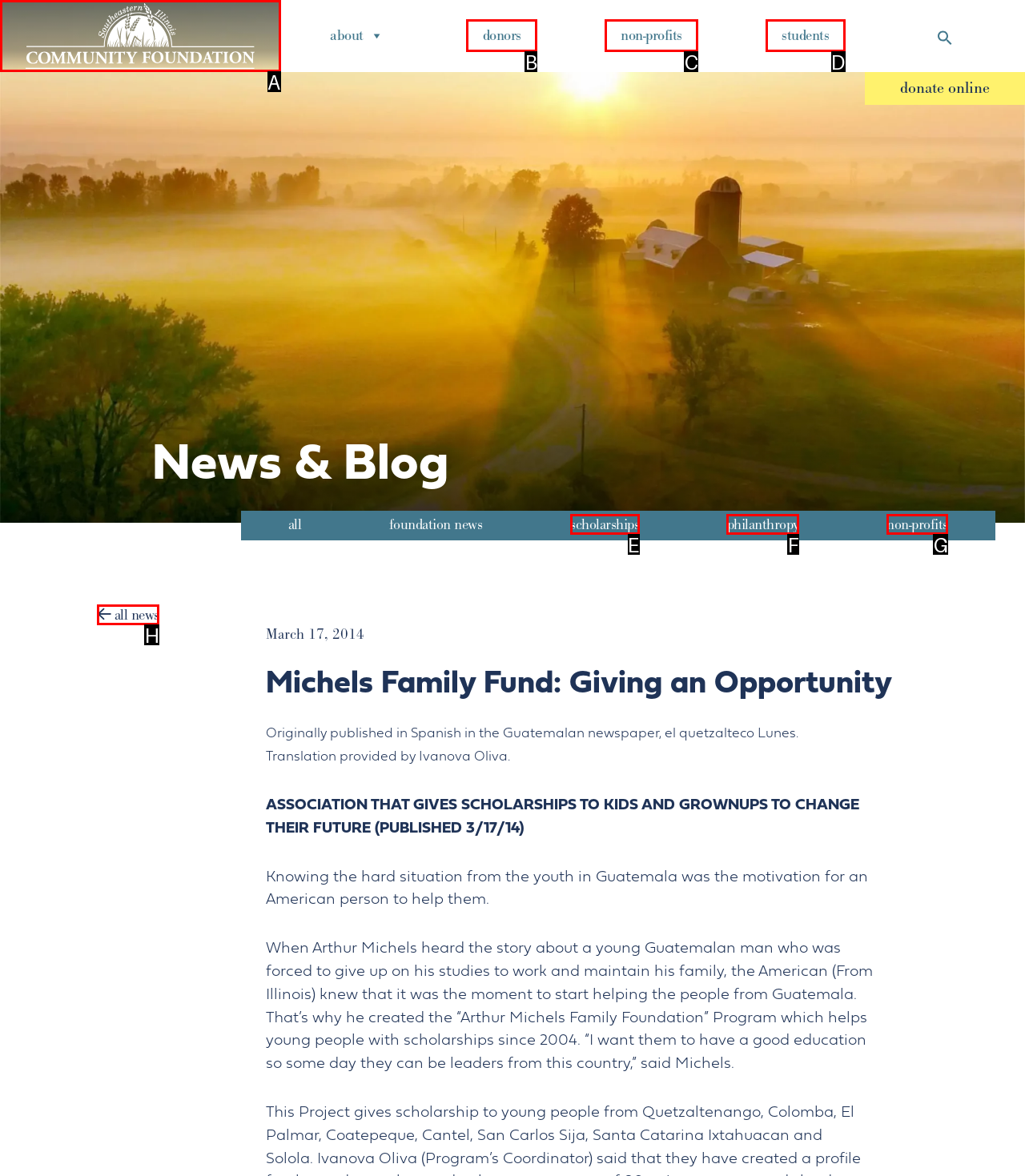Choose the UI element that best aligns with the description: Donors
Respond with the letter of the chosen option directly.

B